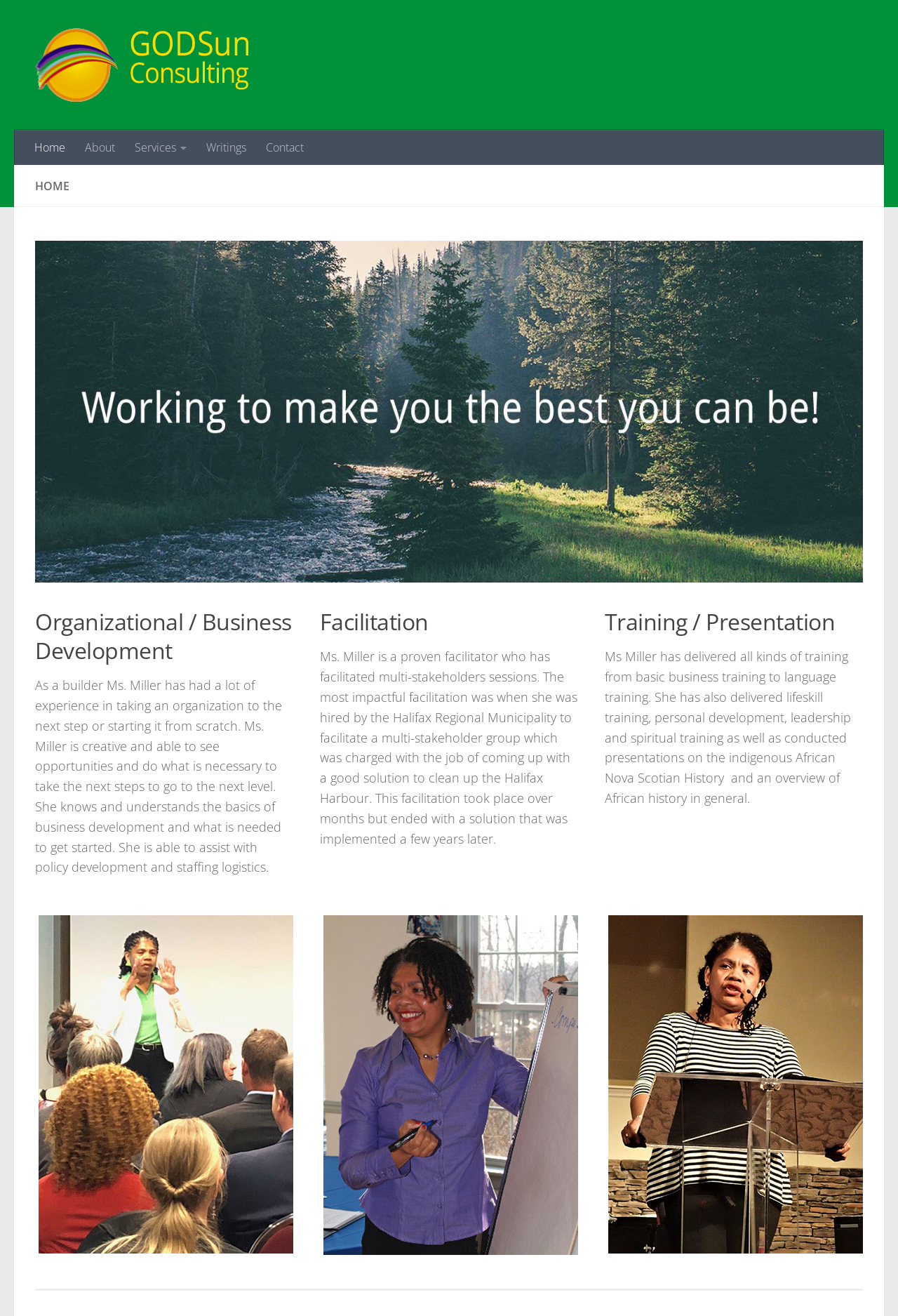What was the impact of Ms. Miller's facilitation for the Halifax Regional Municipality?
Deliver a detailed and extensive answer to the question.

The impact of Ms. Miller's facilitation for the Halifax Regional Municipality can be found in the StaticText element with bounding box coordinates [0.356, 0.492, 0.643, 0.643]. The text describes the facilitation as resulting in a solution that was implemented a few years later.